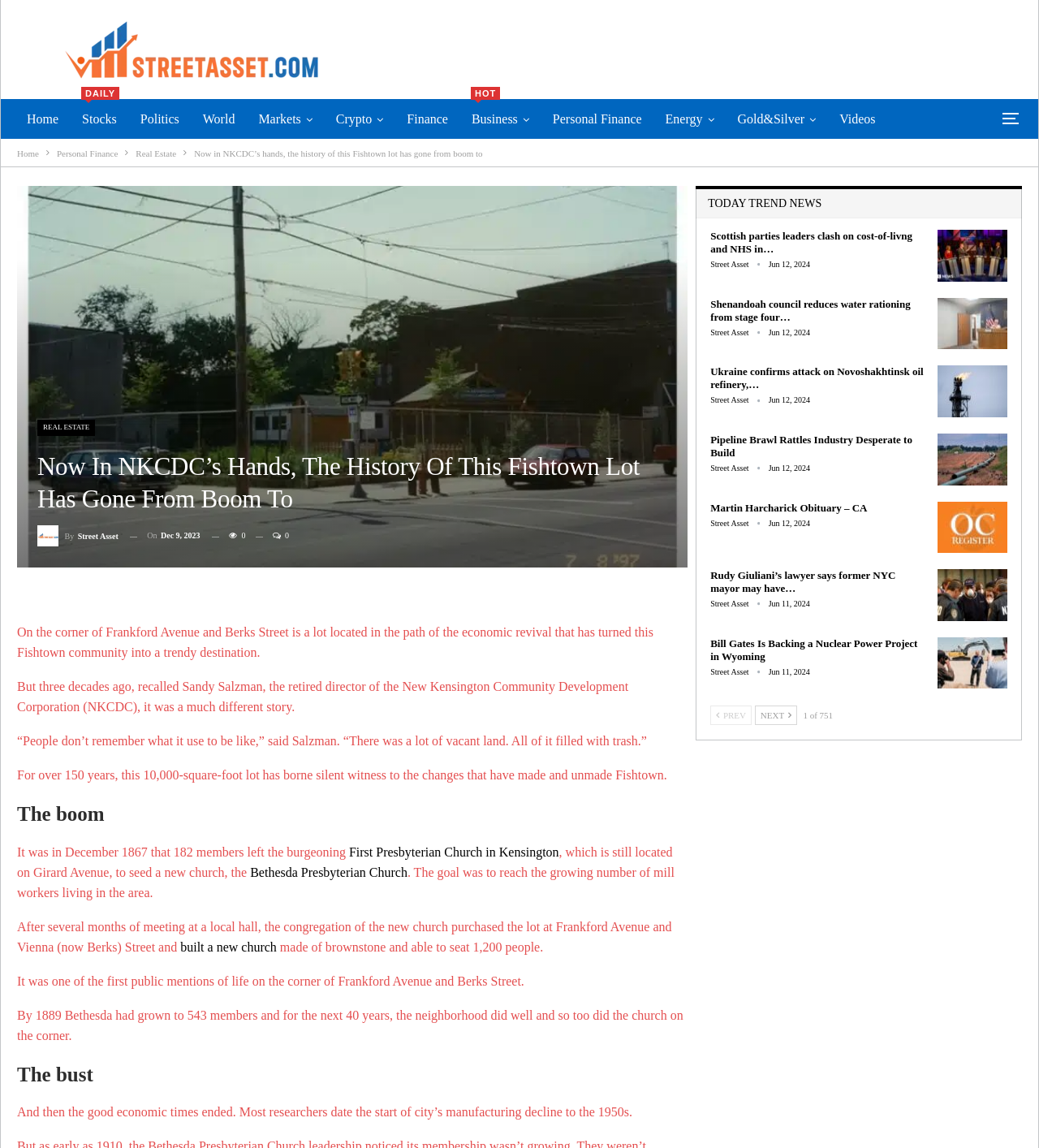Determine the bounding box coordinates of the region I should click to achieve the following instruction: "Check the news 'TODAY TREND NEWS'". Ensure the bounding box coordinates are four float numbers between 0 and 1, i.e., [left, top, right, bottom].

[0.681, 0.17, 0.791, 0.182]